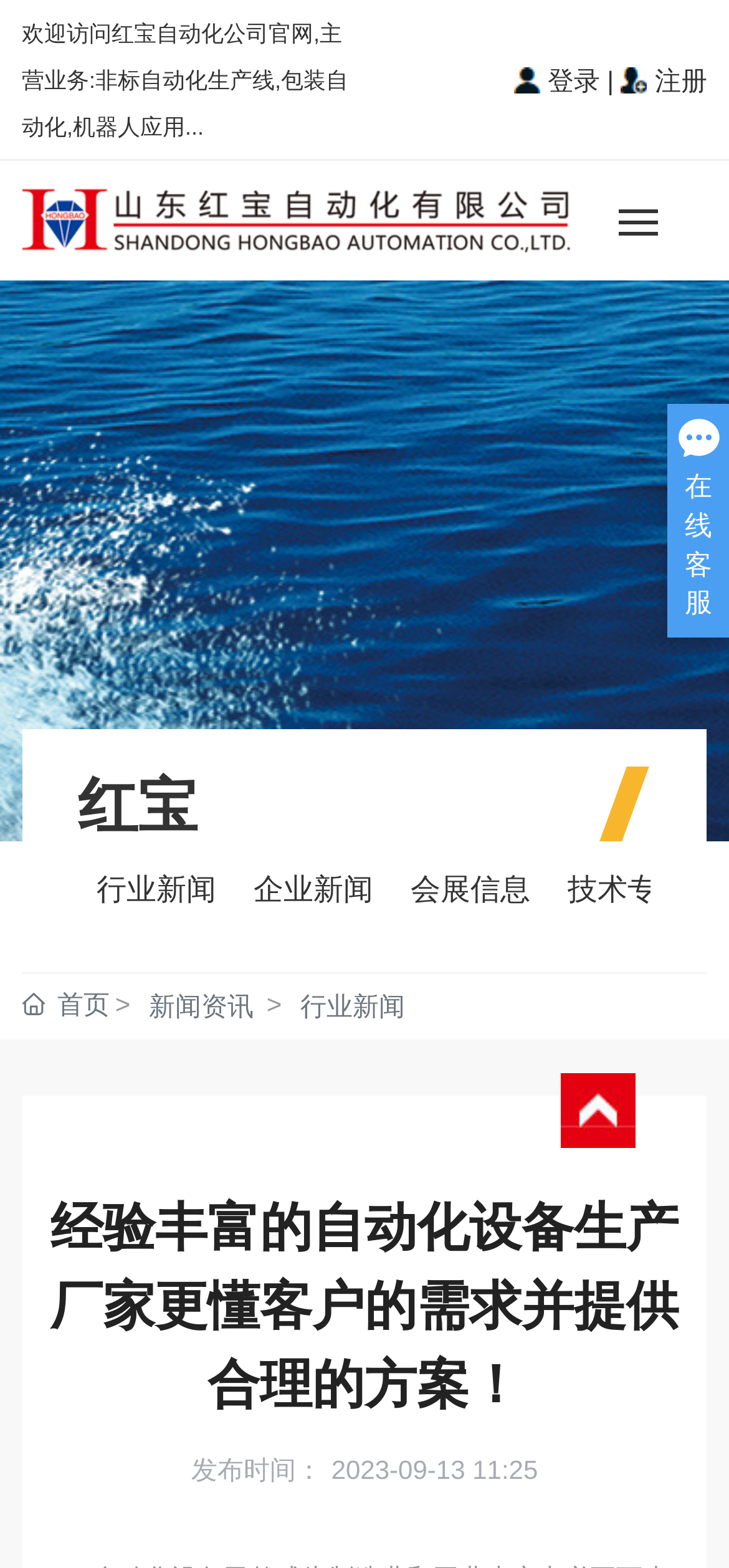Identify the bounding box for the element characterized by the following description: "alt="山东红宝自动化有限公司" title="山东红宝自动化有限公司"".

[0.03, 0.13, 0.782, 0.149]